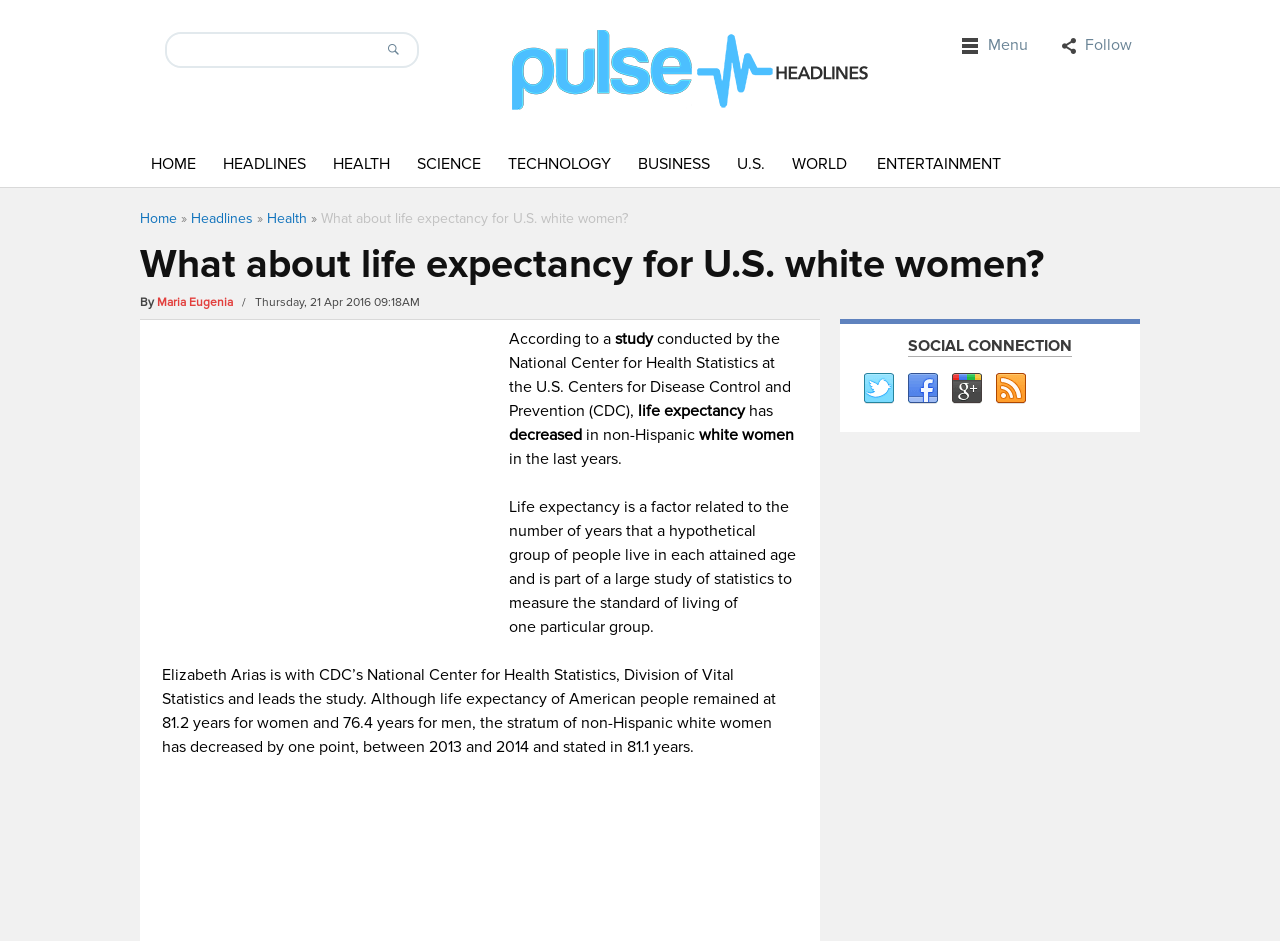Show the bounding box coordinates for the element that needs to be clicked to execute the following instruction: "Search for something". Provide the coordinates in the form of four float numbers between 0 and 1, i.e., [left, top, right, bottom].

[0.13, 0.036, 0.291, 0.07]